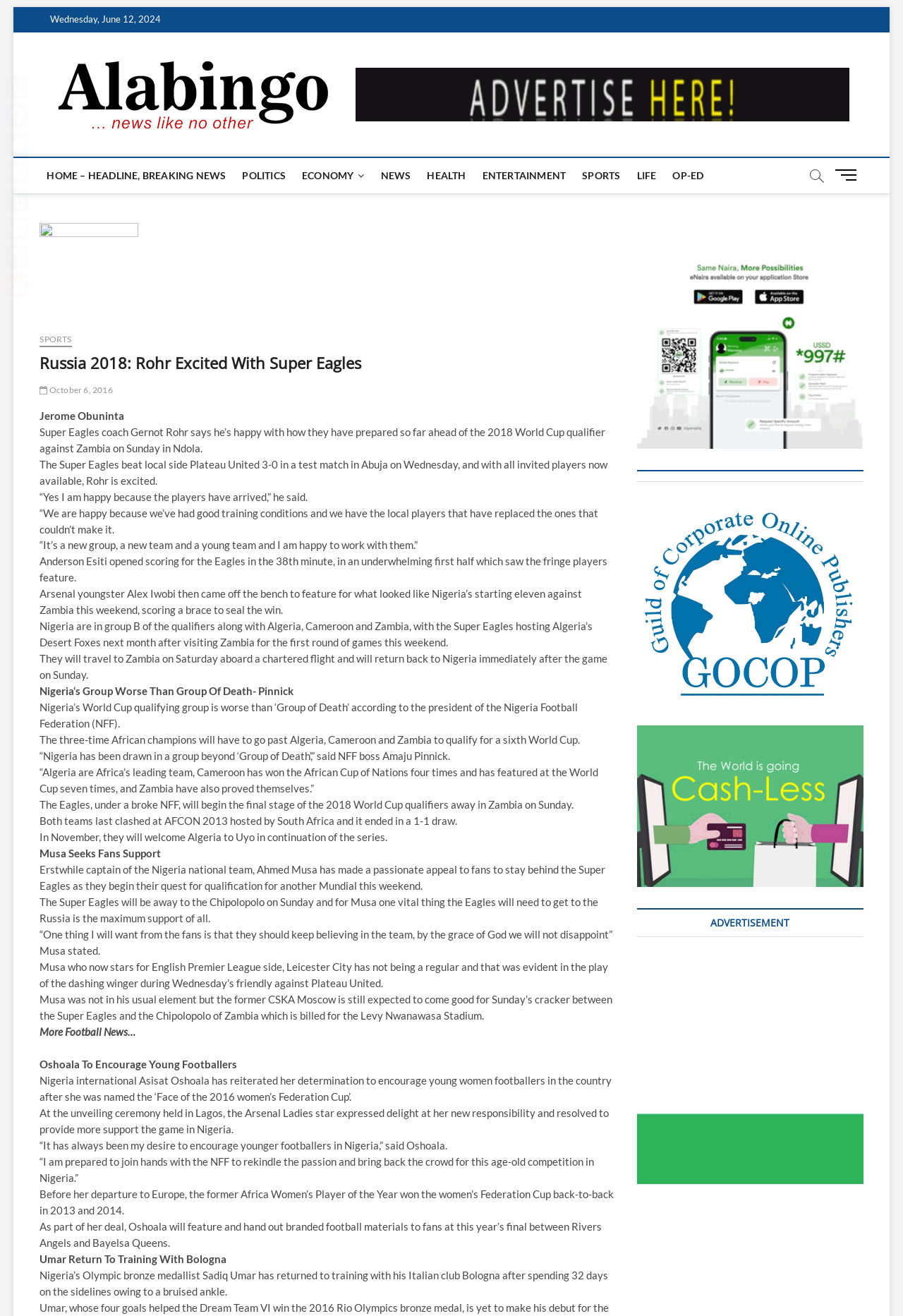Determine the bounding box coordinates of the element that should be clicked to execute the following command: "Open the 'WhatsApp' share option".

[0.003, 0.056, 0.034, 0.077]